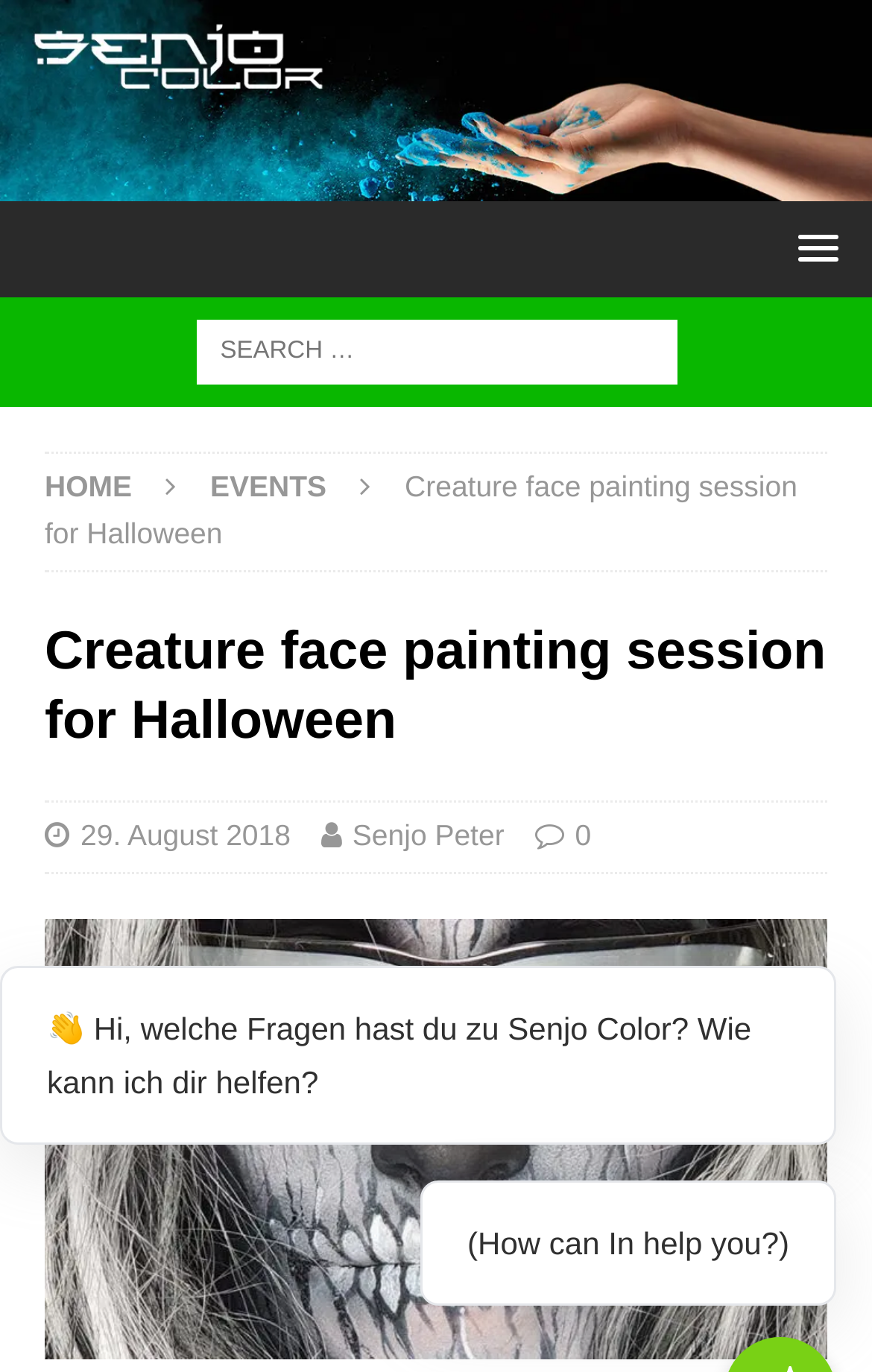Pinpoint the bounding box coordinates of the clickable area needed to execute the instruction: "Go to home page". The coordinates should be specified as four float numbers between 0 and 1, i.e., [left, top, right, bottom].

[0.051, 0.343, 0.151, 0.367]